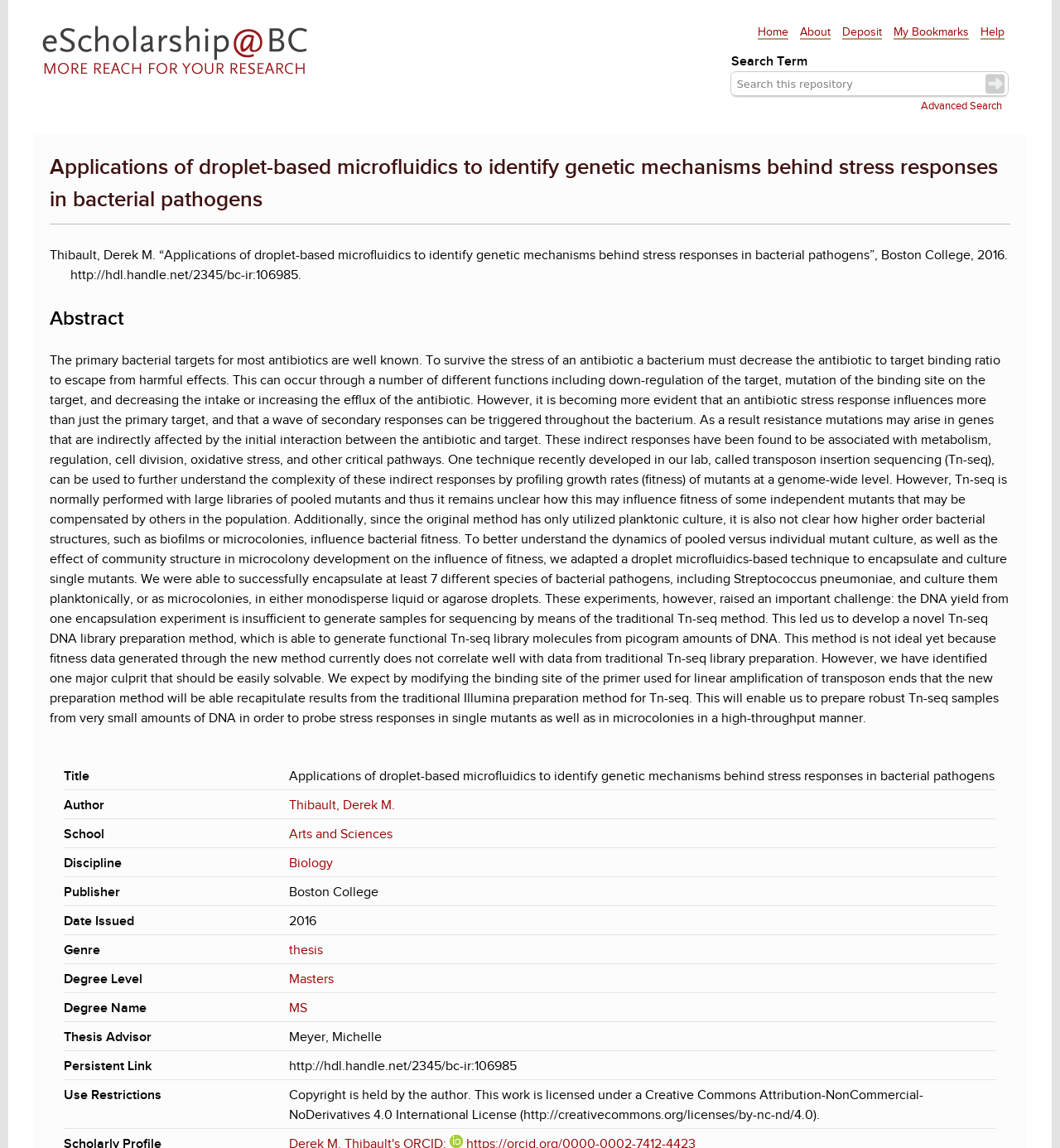Identify the bounding box coordinates of the element that should be clicked to fulfill this task: "search for a term". The coordinates should be provided as four float numbers between 0 and 1, i.e., [left, top, right, bottom].

[0.689, 0.062, 0.952, 0.084]